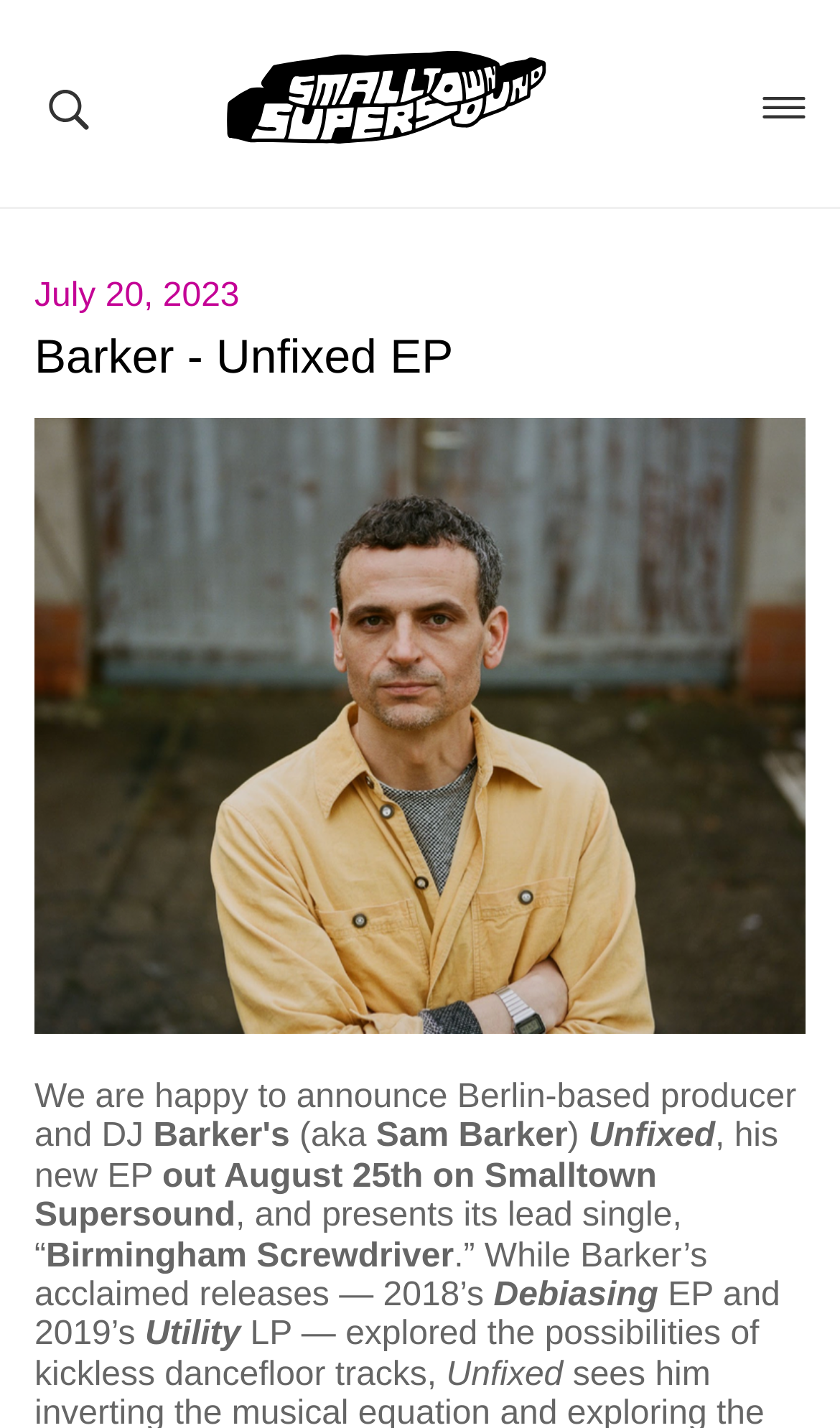Please find the bounding box for the UI component described as follows: "title="SmallTownSuperSound on Soundclound"".

[0.207, 0.436, 0.289, 0.461]